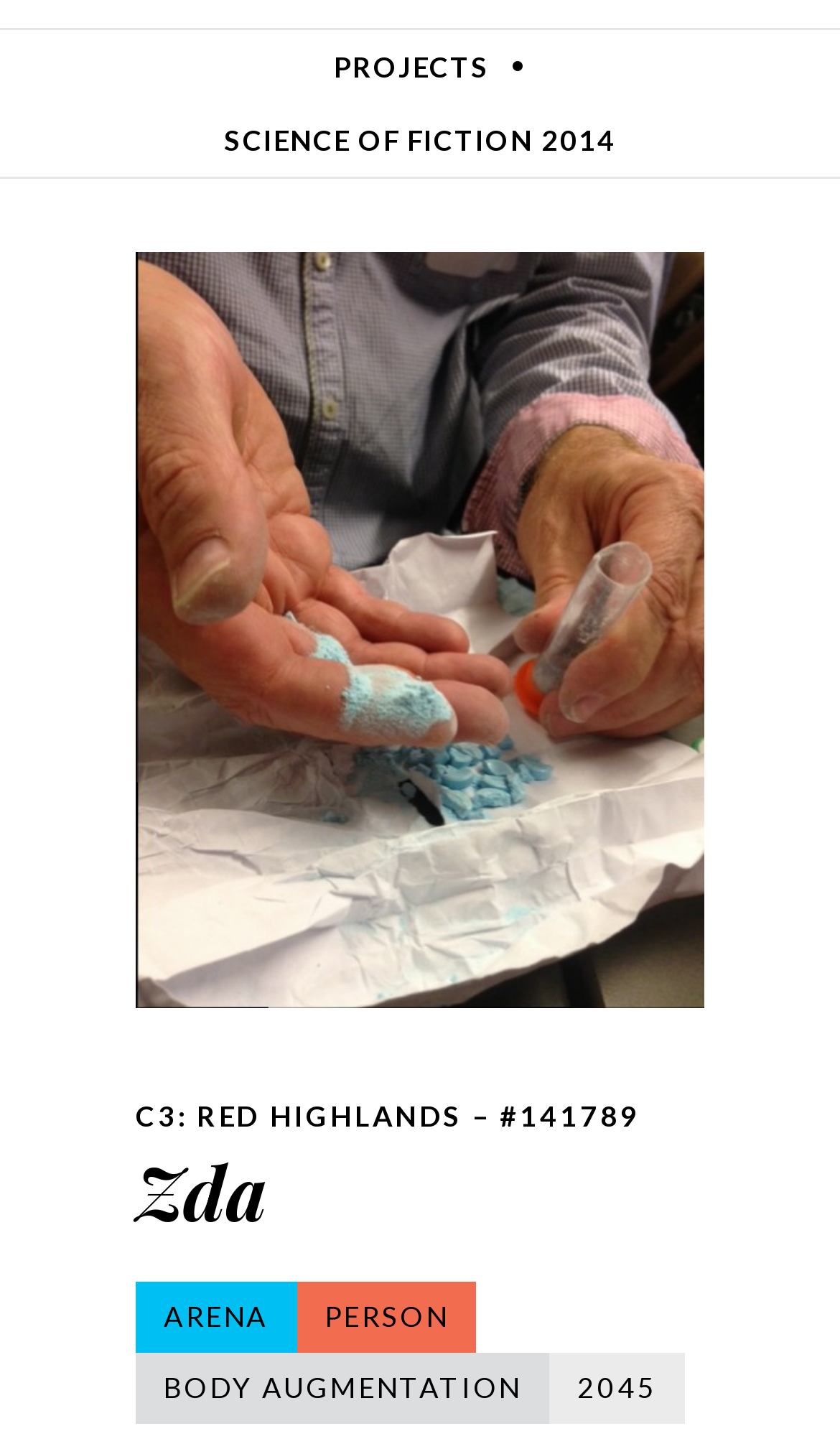Find the bounding box coordinates for the HTML element described in this sentence: "Residents". Provide the coordinates as four float numbers between 0 and 1, in the format [left, top, right, bottom].

None